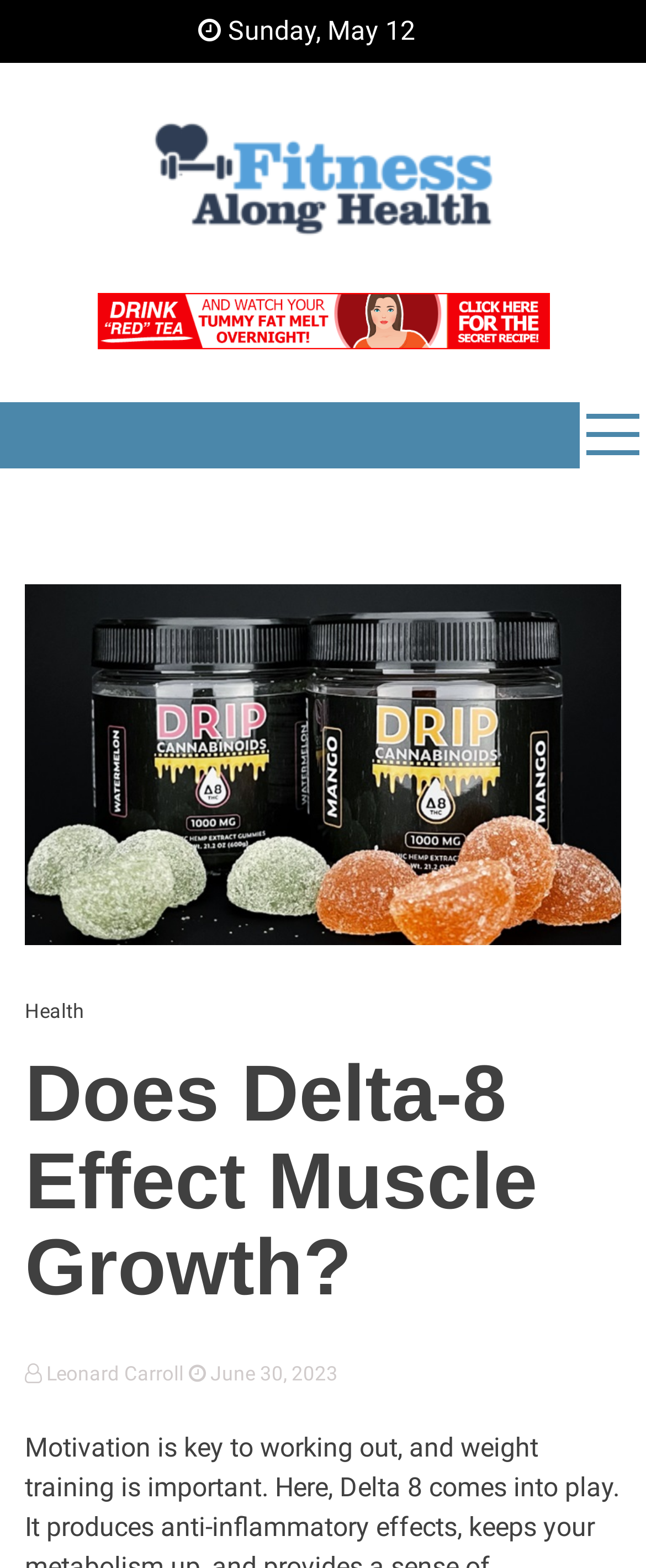Locate the primary headline on the webpage and provide its text.

Fitness Along Health